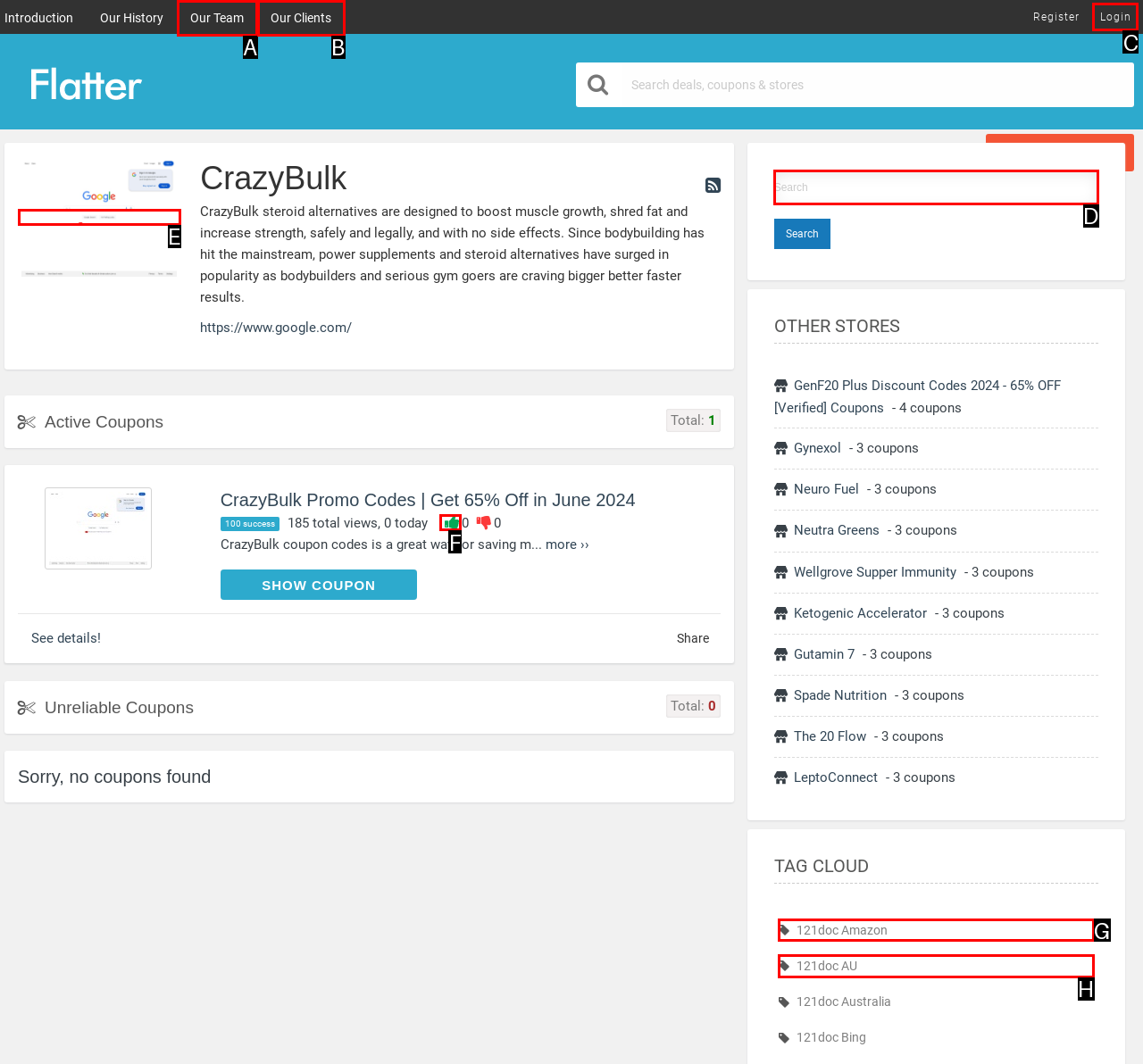Select the letter of the element you need to click to complete this task: Login to the account
Answer using the letter from the specified choices.

C